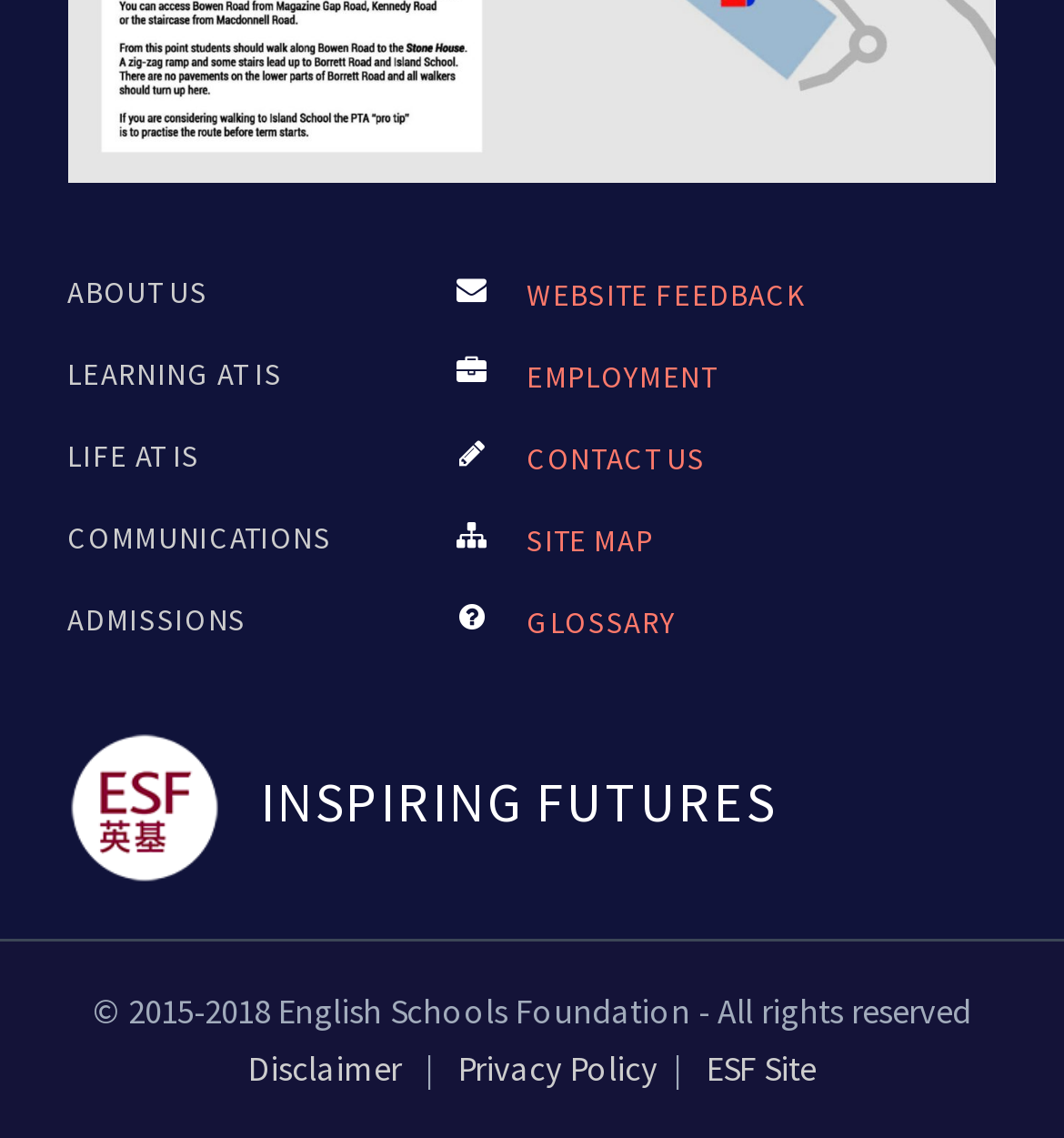Please determine the bounding box coordinates of the element's region to click in order to carry out the following instruction: "contact us". The coordinates should be four float numbers between 0 and 1, i.e., [left, top, right, bottom].

[0.495, 0.385, 0.663, 0.419]